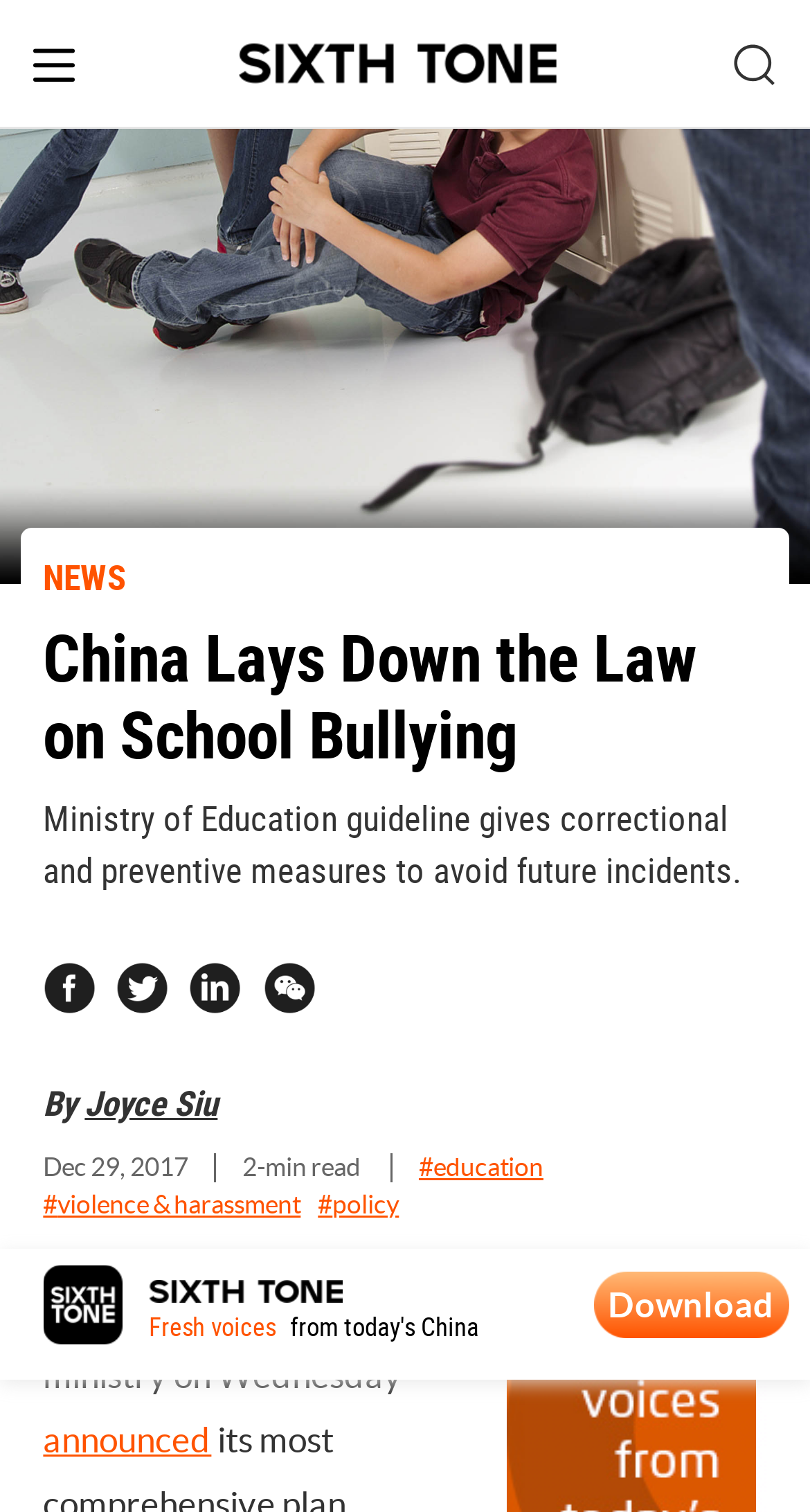Answer the question with a brief word or phrase:
How many categories are mentioned in the article?

3